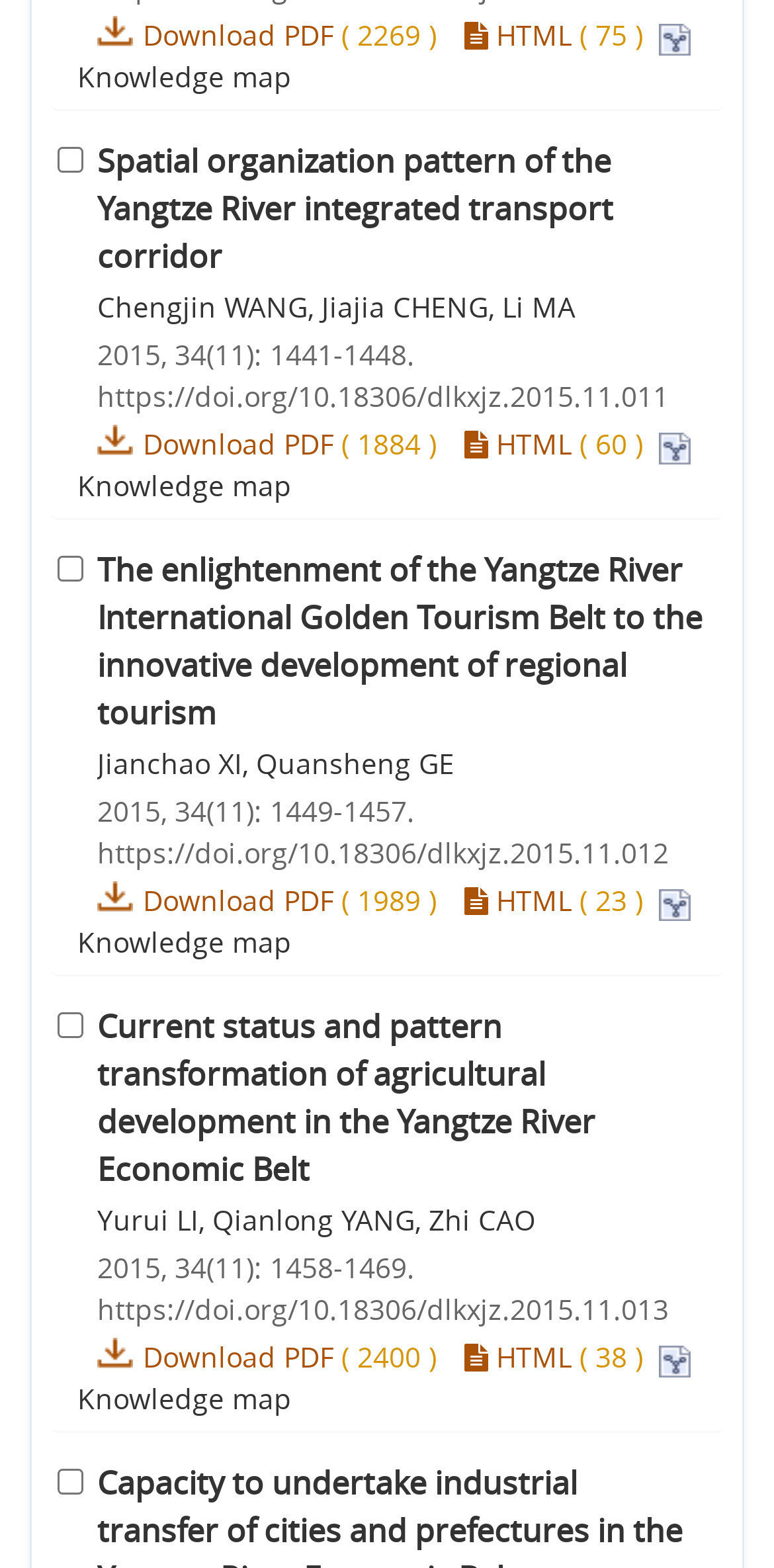What is the DOI of the first article?
Please provide a comprehensive answer based on the details in the screenshot.

I looked at the first article and found the DOI link 'https://doi.org/10.18306/dlkxjz.2015.11.011' below the author names.